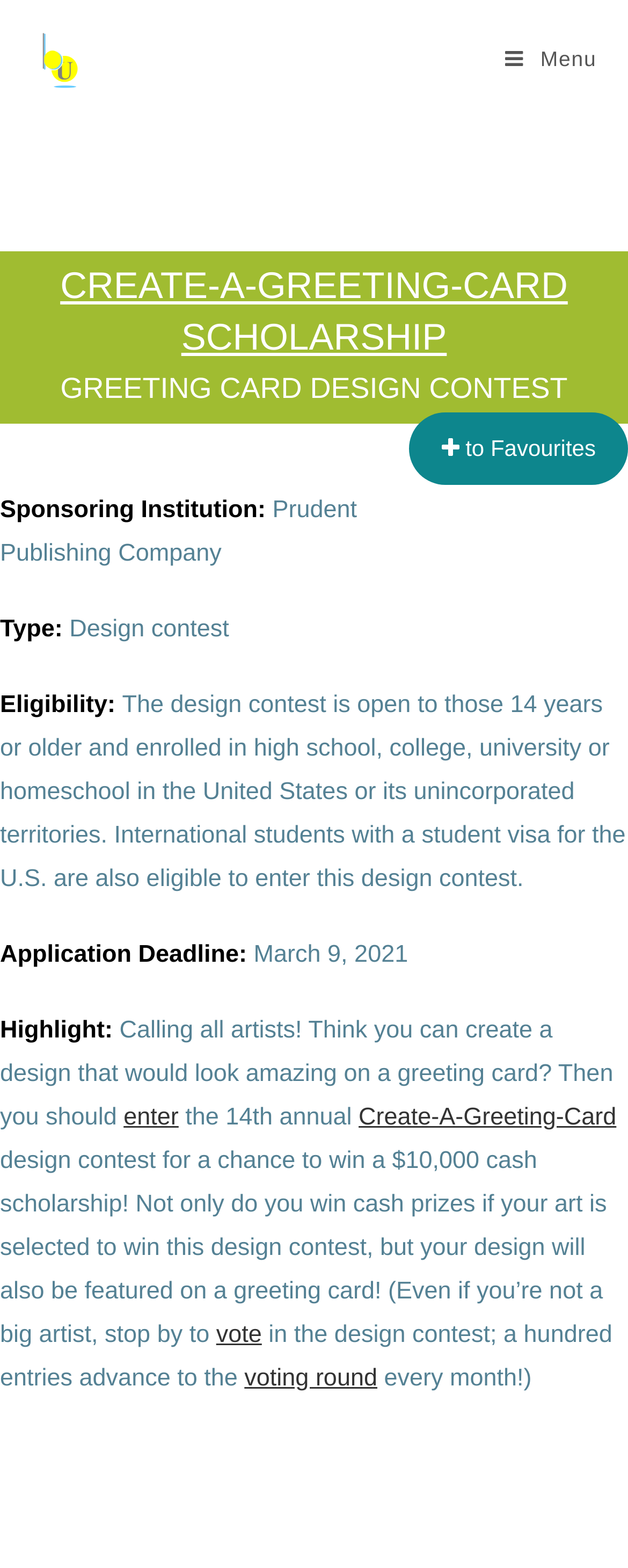What is the deadline for application?
Please look at the screenshot and answer using one word or phrase.

March 9, 2021